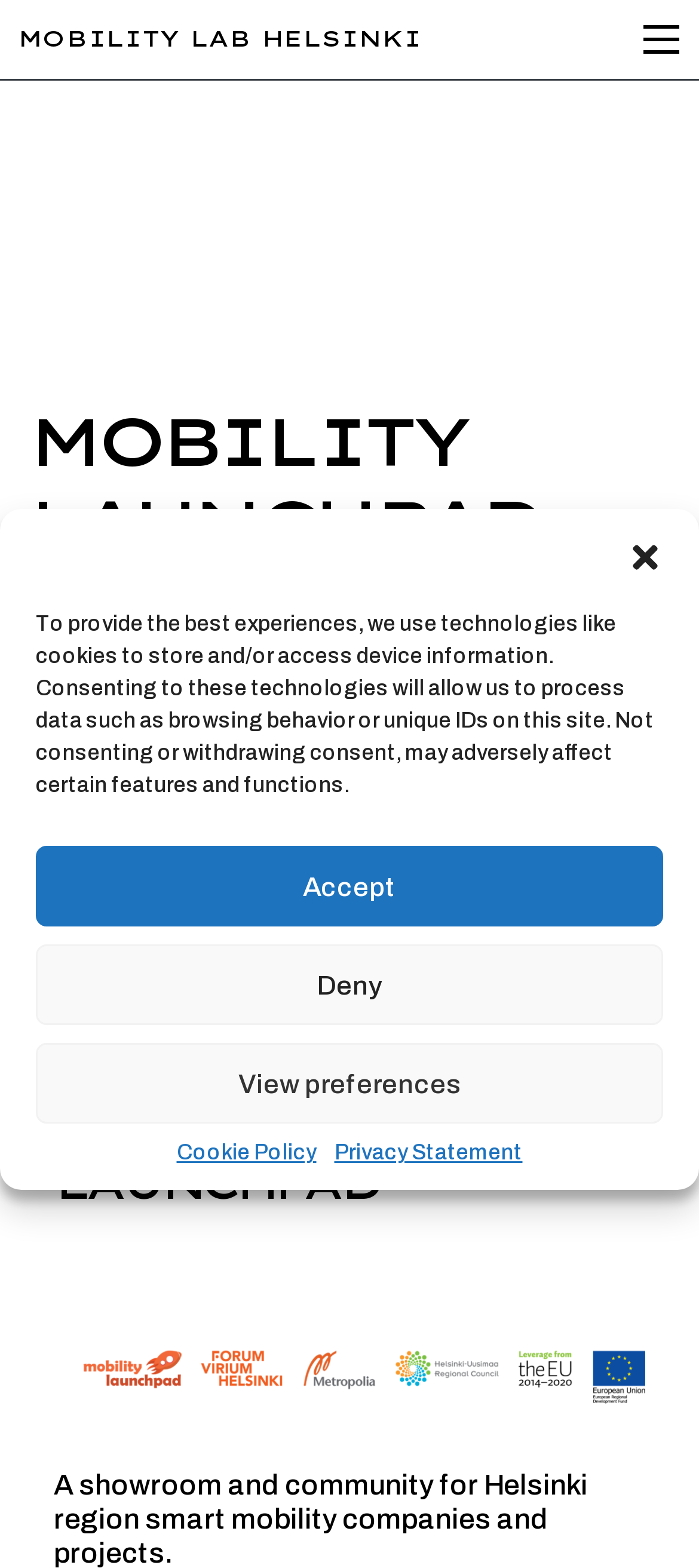Identify the bounding box coordinates for the element you need to click to achieve the following task: "Visit the Mobility Lab Helsinki website". Provide the bounding box coordinates as four float numbers between 0 and 1, in the form [left, top, right, bottom].

[0.026, 0.011, 0.603, 0.039]